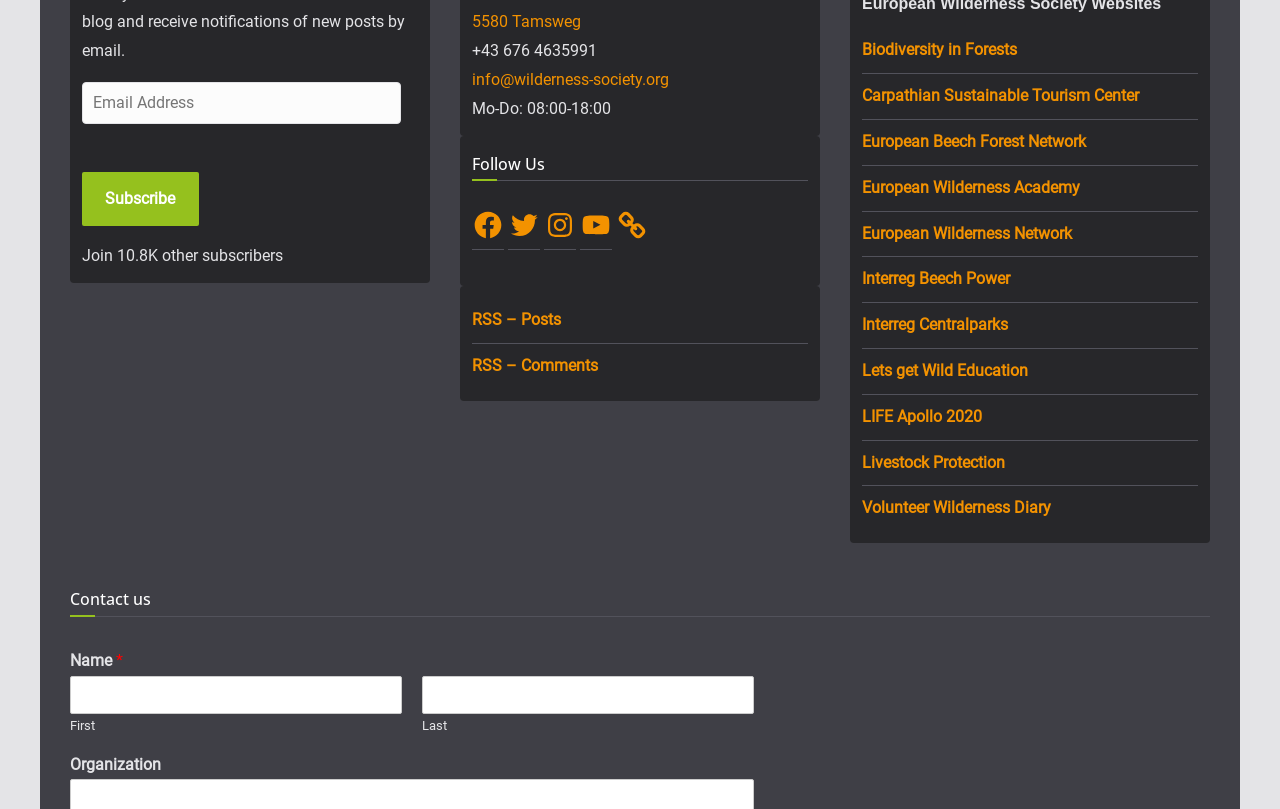Identify the coordinates of the bounding box for the element that must be clicked to accomplish the instruction: "Send a message with your name".

[0.055, 0.835, 0.314, 0.882]